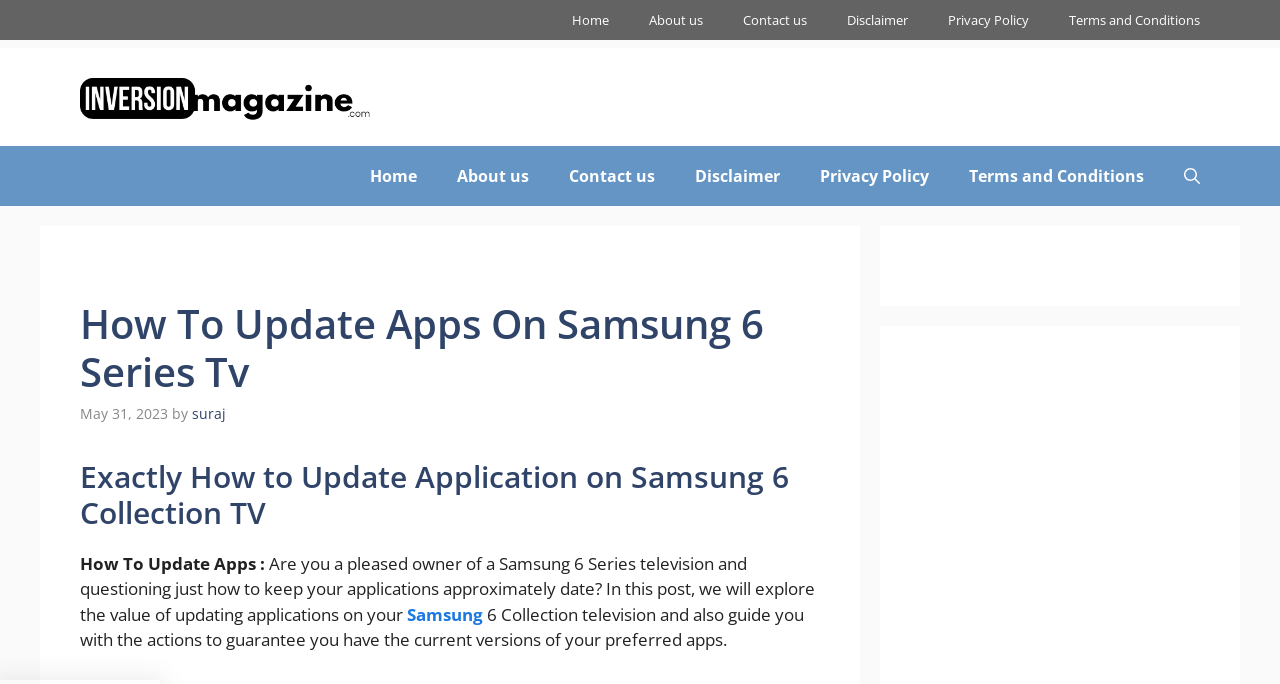What is the author of the article?
Analyze the image and provide a thorough answer to the question.

I determined the author of the article by looking at the link element with the text 'suraj'.